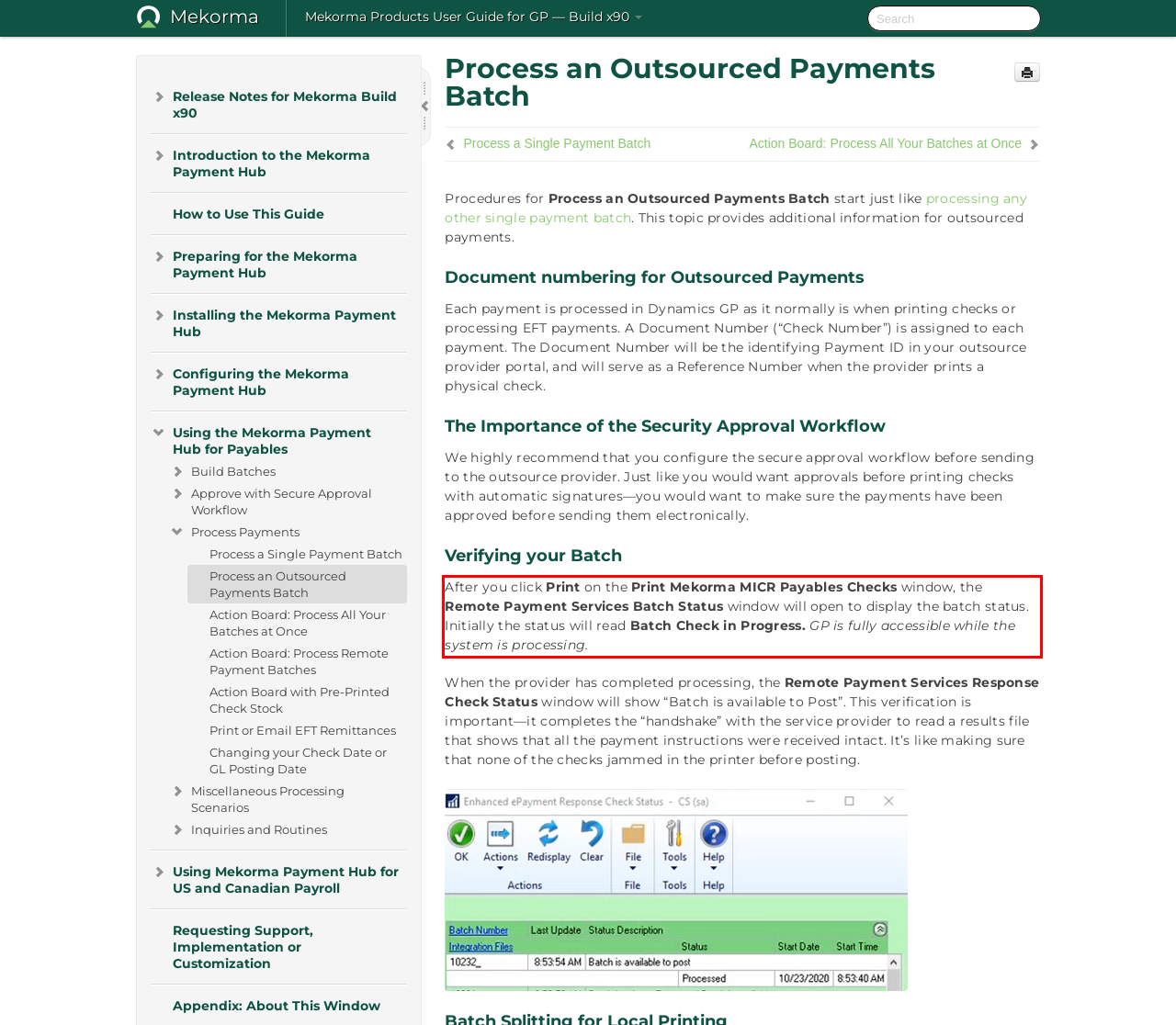Using the provided screenshot of a webpage, recognize and generate the text found within the red rectangle bounding box.

After you click Print on the Print Mekorma MICR Payables Checks window, the Remote Payment Services Batch Status window will open to display the batch status. Initially the status will read Batch Check in Progress. GP is fully accessible while the system is processing.